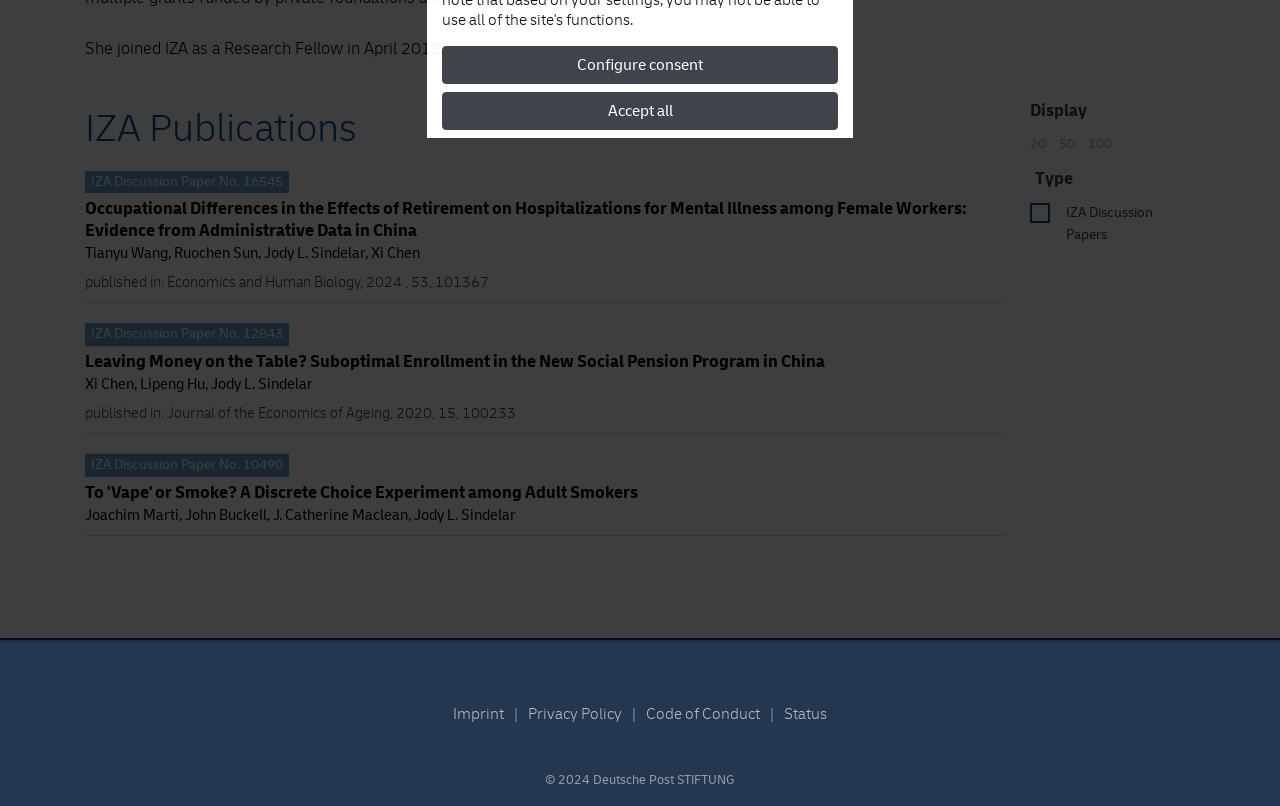Using the format (top-left x, top-left y, bottom-right x, bottom-right y), provide the bounding box coordinates for the described UI element. All values should be floating point numbers between 0 and 1: Code of Conduct

[0.505, 0.876, 0.594, 0.898]